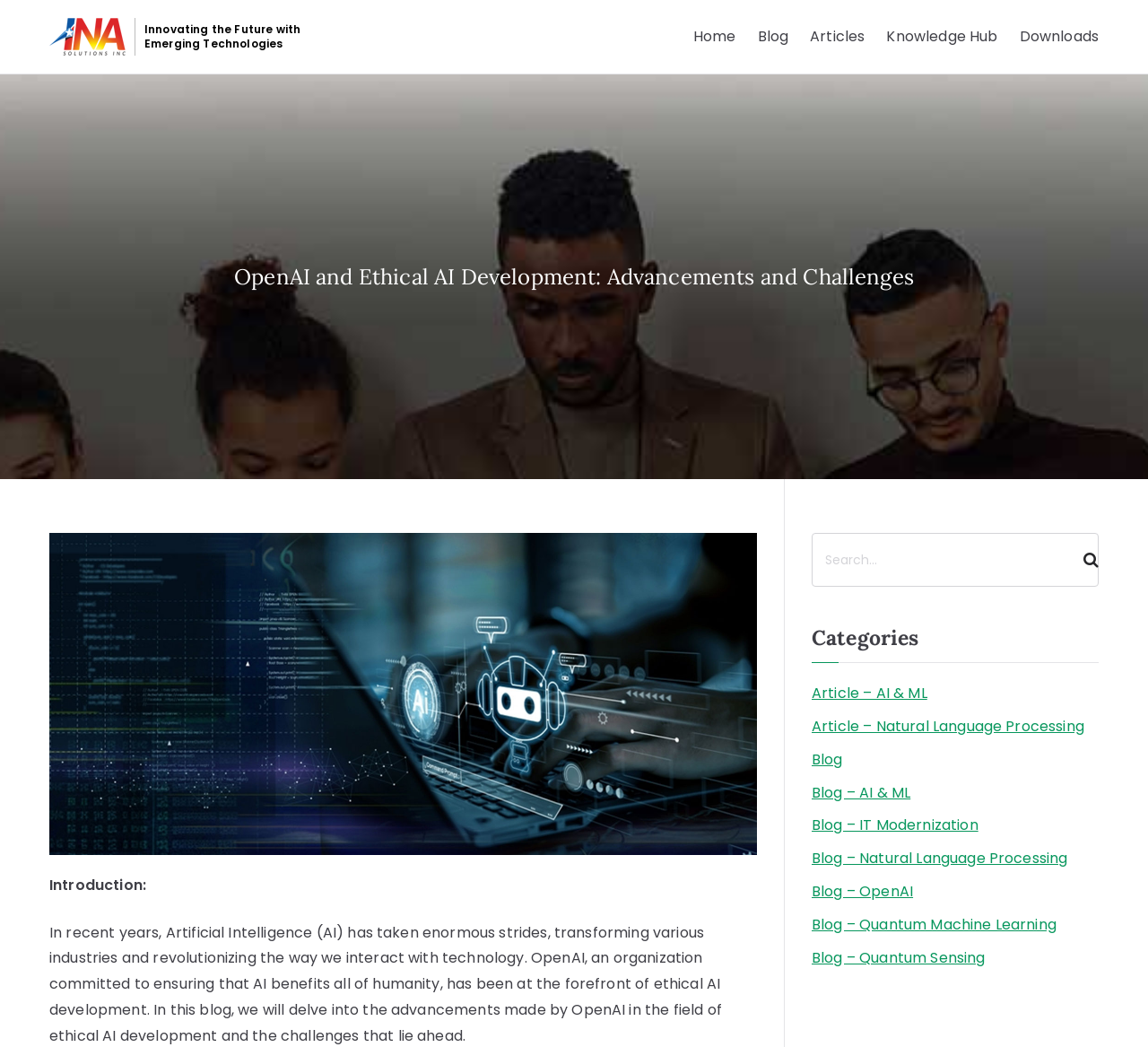Using the description "Downloads", locate and provide the bounding box of the UI element.

[0.888, 0.023, 0.957, 0.047]